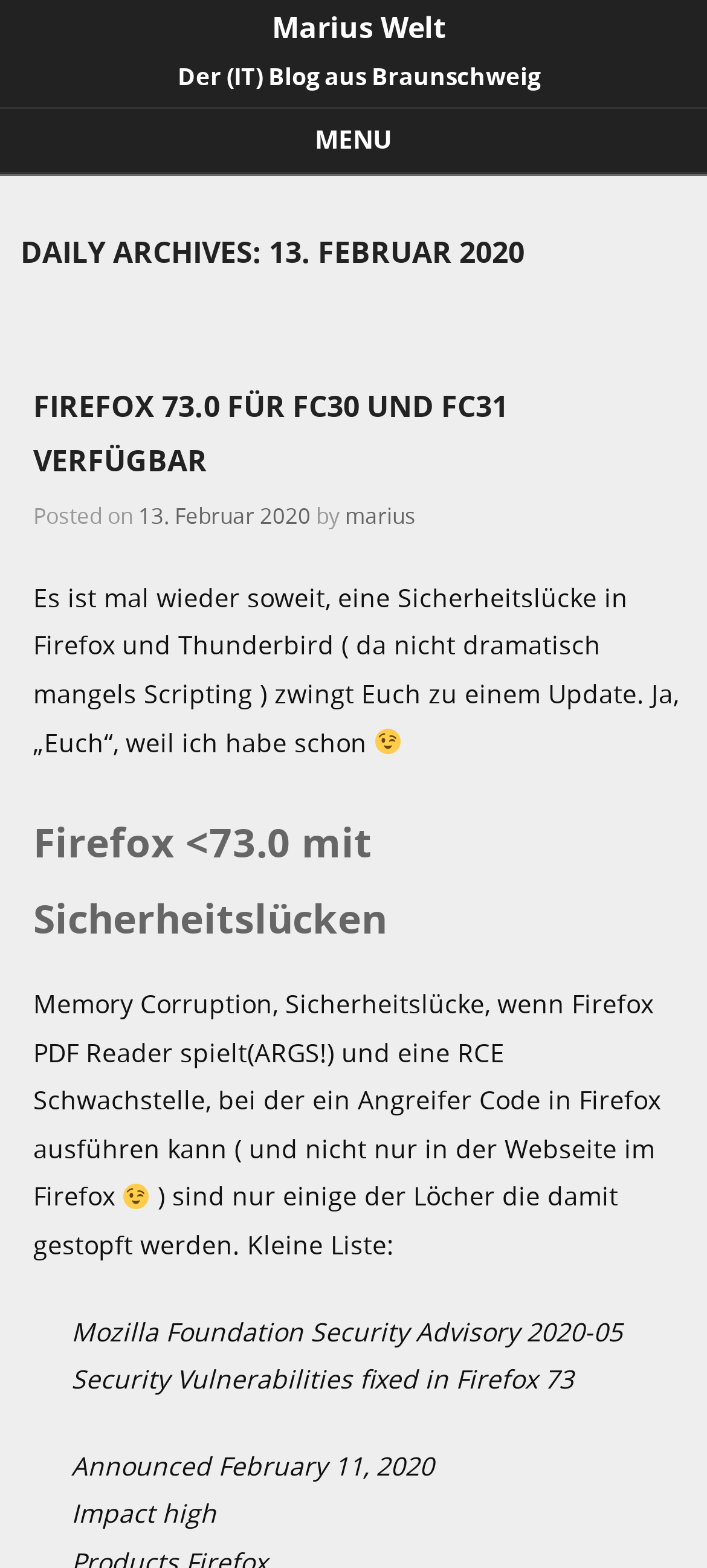Provide a brief response in the form of a single word or phrase:
What is the topic of the blog post?

Firefox 73.0